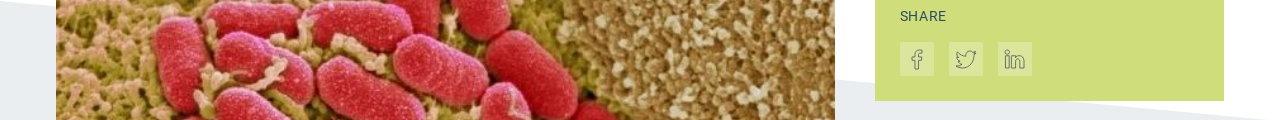Generate an elaborate caption that includes all aspects of the image.

This image showcases a detailed microscopic view of a microbial environment, prominently featuring pink-bacterial structures against a textured, beige background. The vibrant pink coloration signifies active bacterial cells, highlighting their shapes and forms, which may suggest their role in various biological processes. This striking portrayal emphasizes the intricate relationships within microbial life as observed in scientific studies related to food and health, aligning with the research initiatives of the Quadram Institute. Accompanying this image is a "Share" section with icons for social media platforms, encouraging viewers to disseminate the knowledge depicted in this remarkable visual.